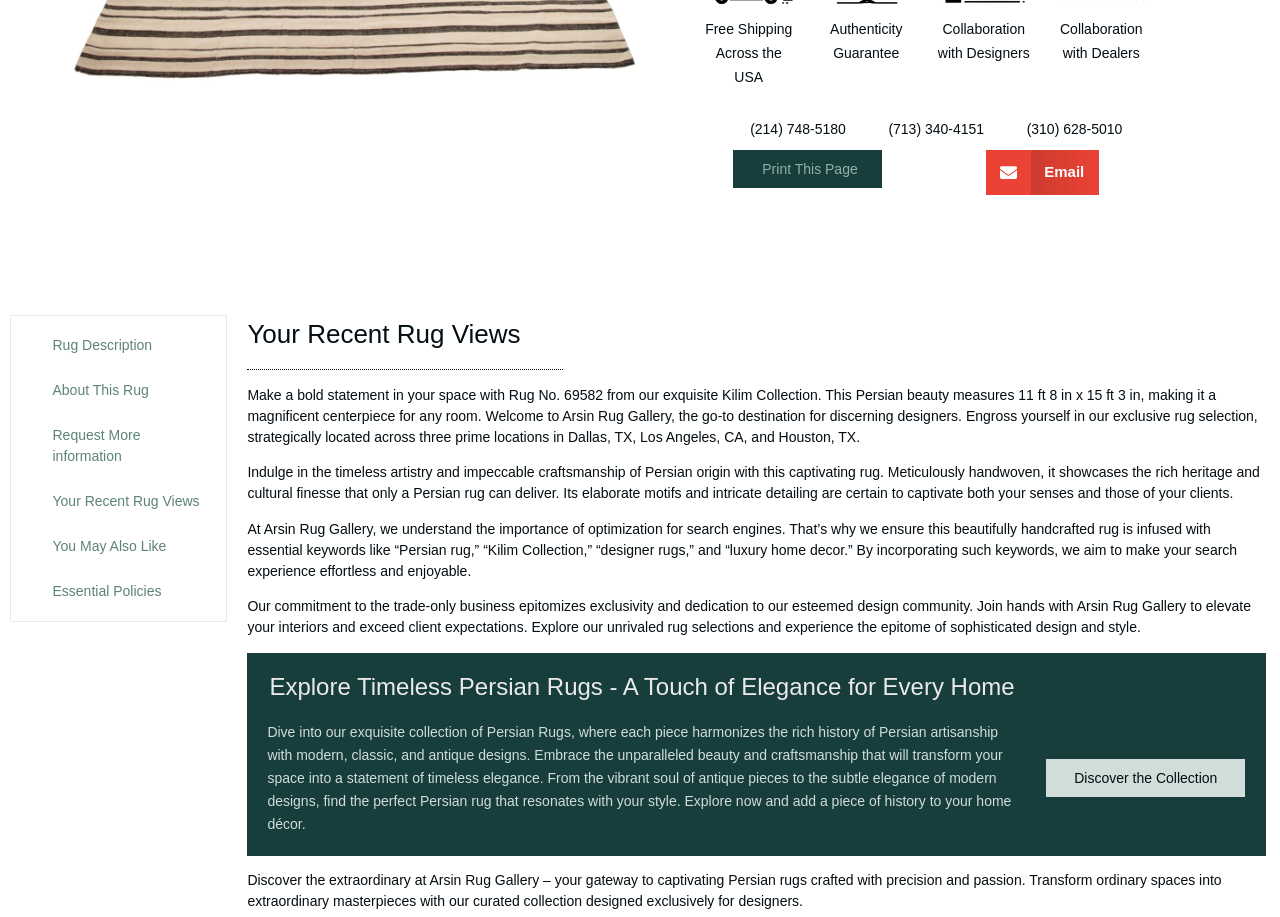Please provide the bounding box coordinates for the UI element as described: "Discover the Collection". The coordinates must be four floats between 0 and 1, represented as [left, top, right, bottom].

[0.818, 0.828, 0.973, 0.869]